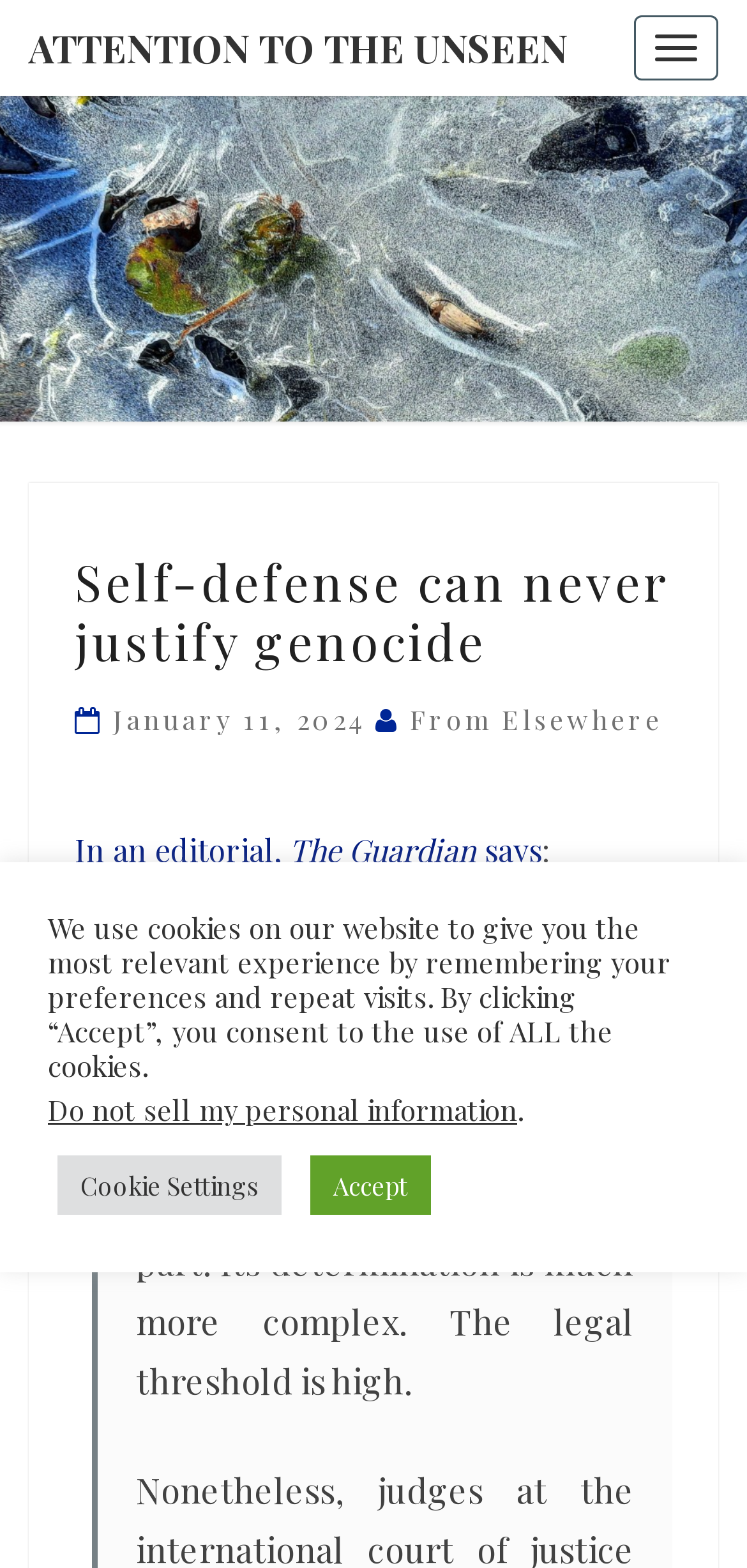Please identify the bounding box coordinates of the area I need to click to accomplish the following instruction: "View the date of the article".

[0.151, 0.448, 0.503, 0.471]